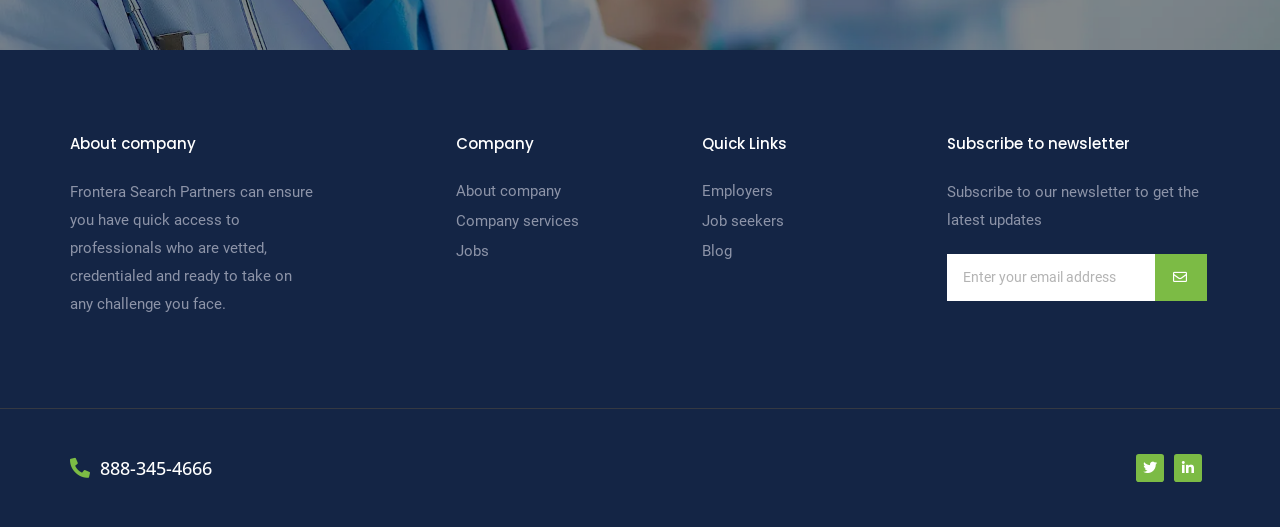What is the company name?
Refer to the image and provide a concise answer in one word or phrase.

Frontera Search Partners